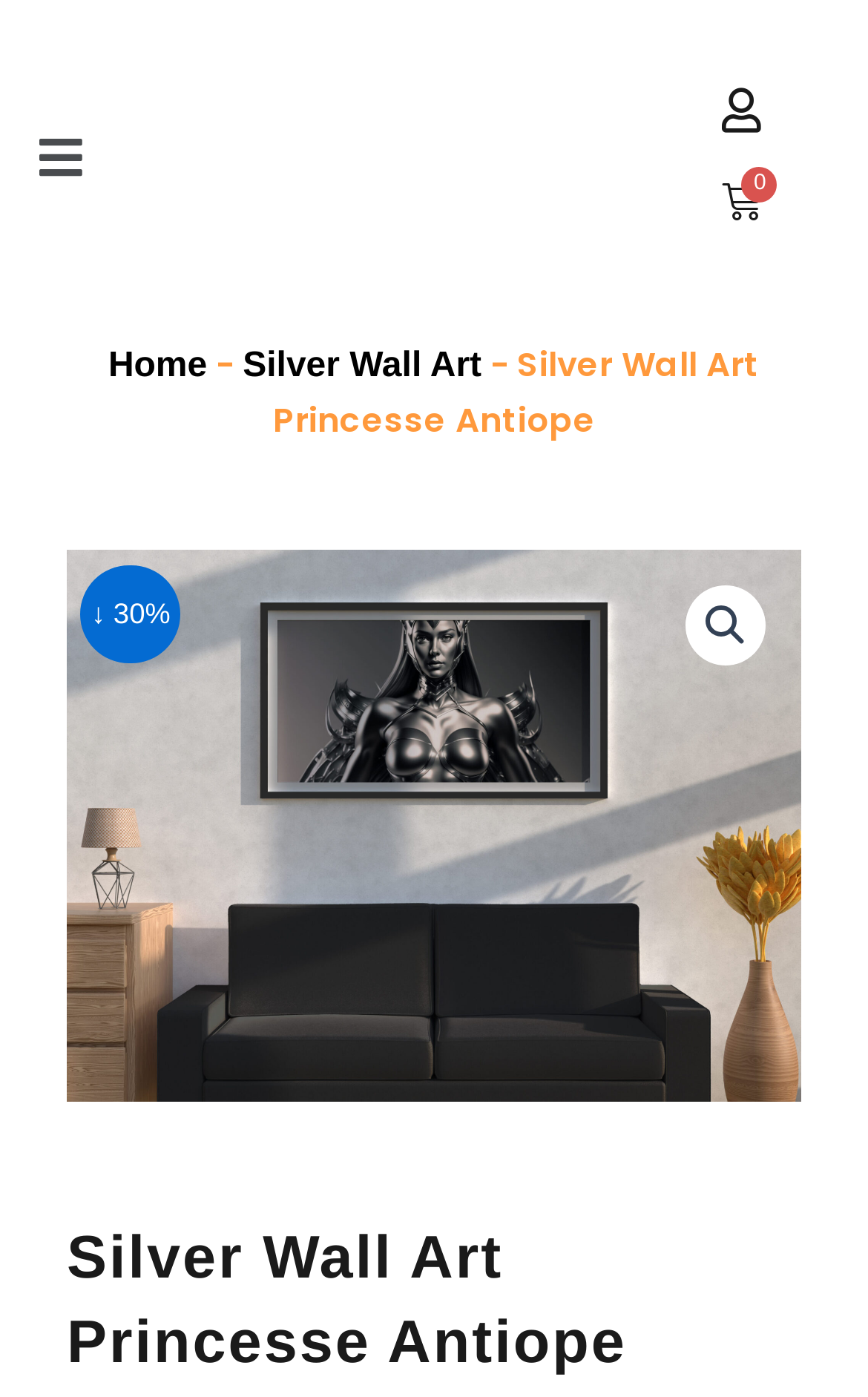Is there a search function on the page?
Using the details from the image, give an elaborate explanation to answer the question.

I found a search icon on the webpage, specifically on the element with the magnifying glass icon '🔍' which is located near the top of the page, indicating that there is a search function available on the page.